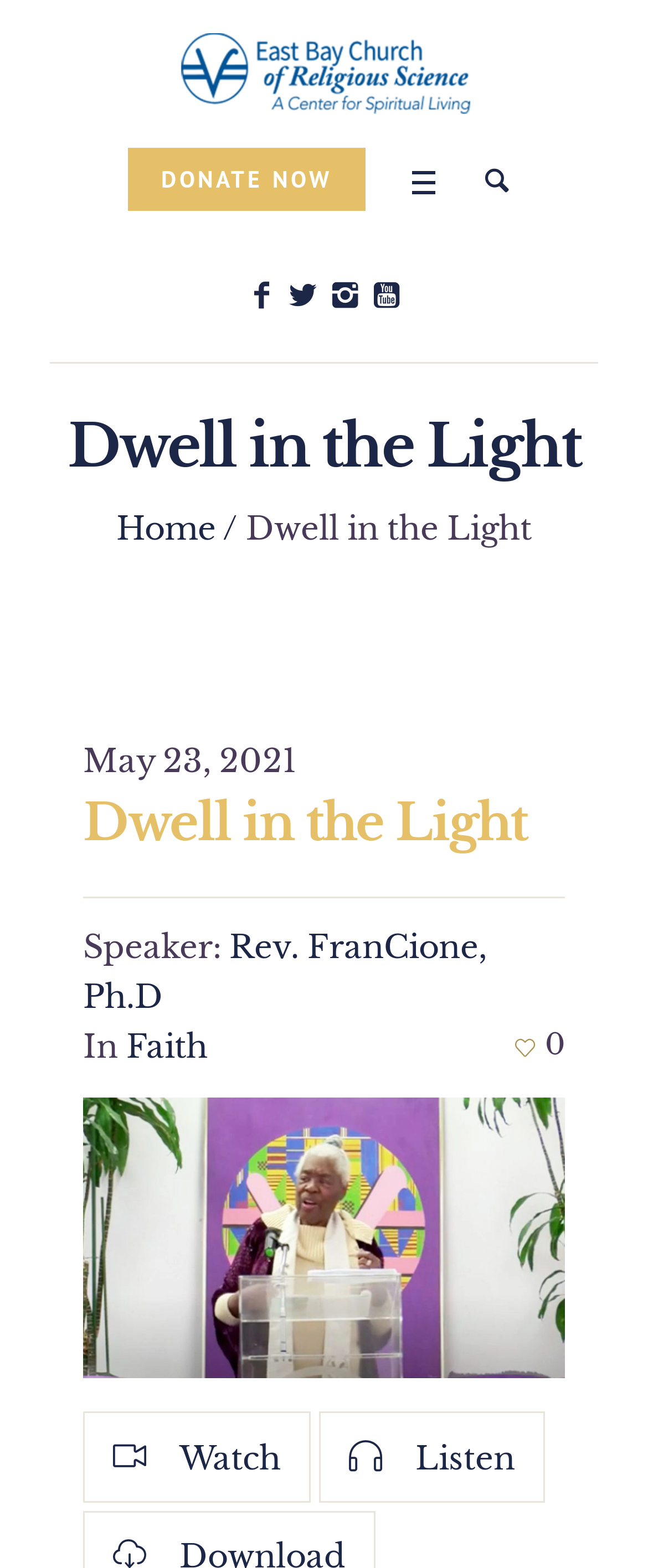Find the bounding box coordinates of the UI element according to this description: "parent_node: PPI NEWS AGENCY".

None